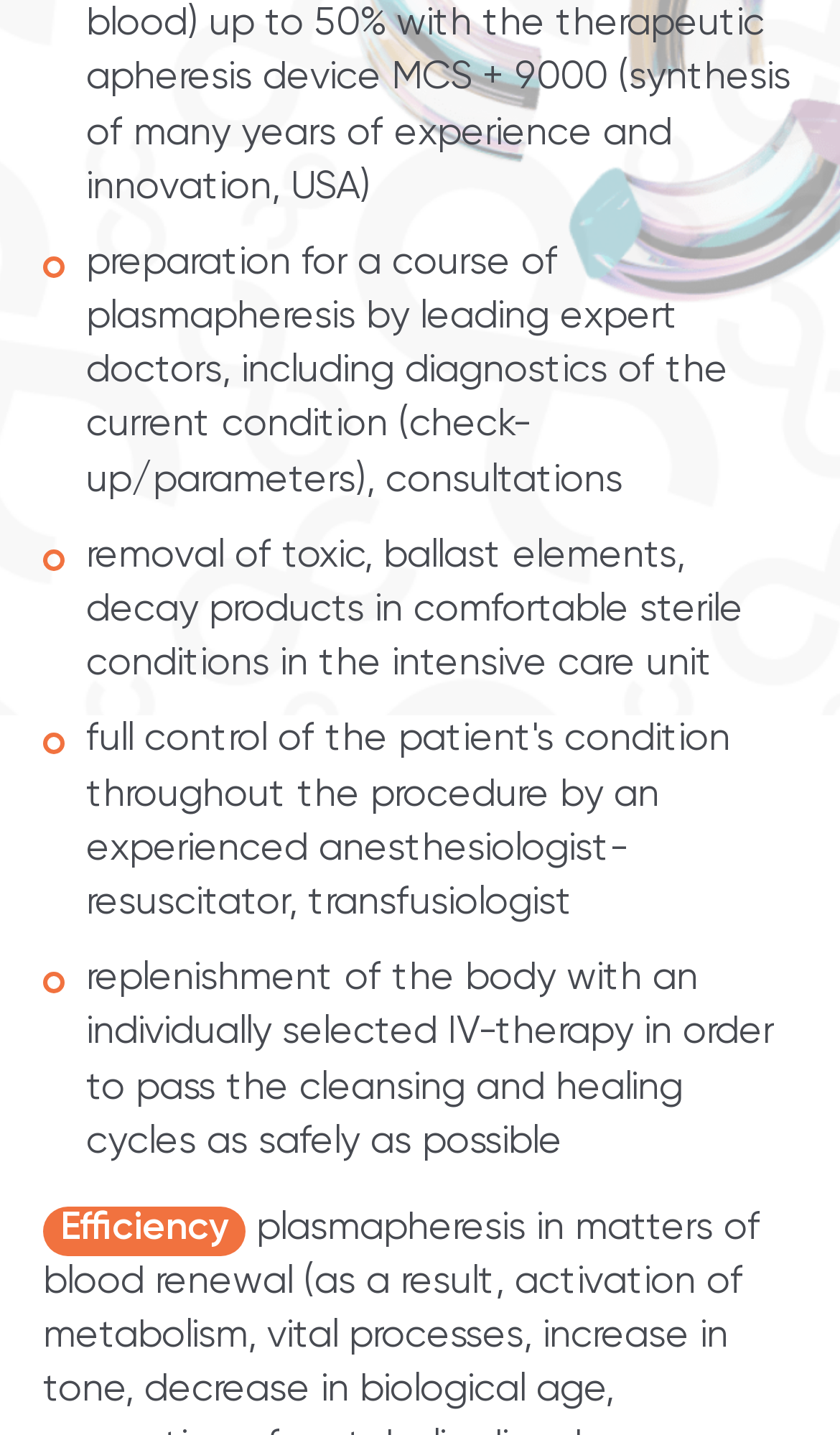Using the provided element description "parent_node: Email name="wpforms[fields][2]" placeholder="Your Email"", determine the bounding box coordinates of the UI element.

[0.077, 0.018, 0.923, 0.093]